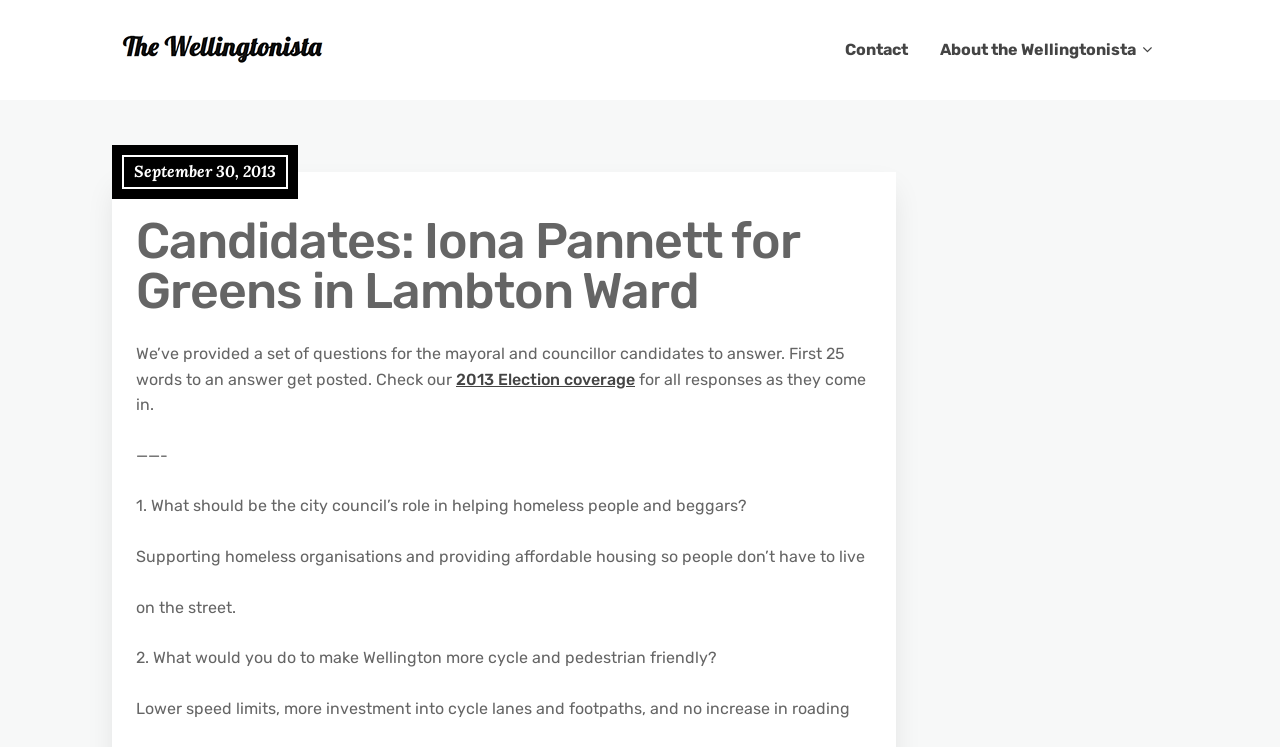Please find and report the primary heading text from the webpage.

Candidates: Iona Pannett for Greens in Lambton Ward